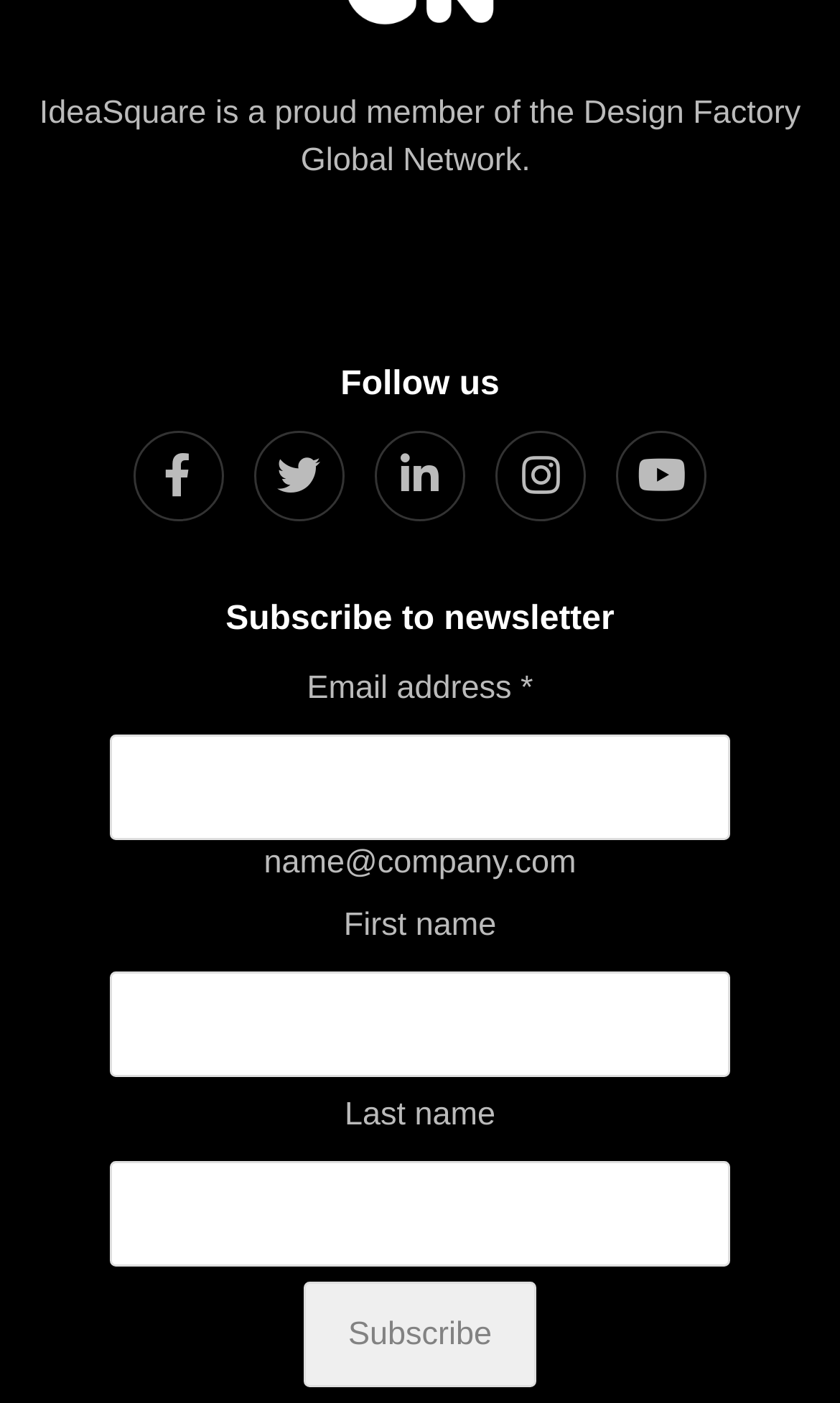Please provide a comprehensive response to the question below by analyzing the image: 
What is the default example email address?

The default example email address provided in the form is 'name@company.com', which is displayed below the email address input field.